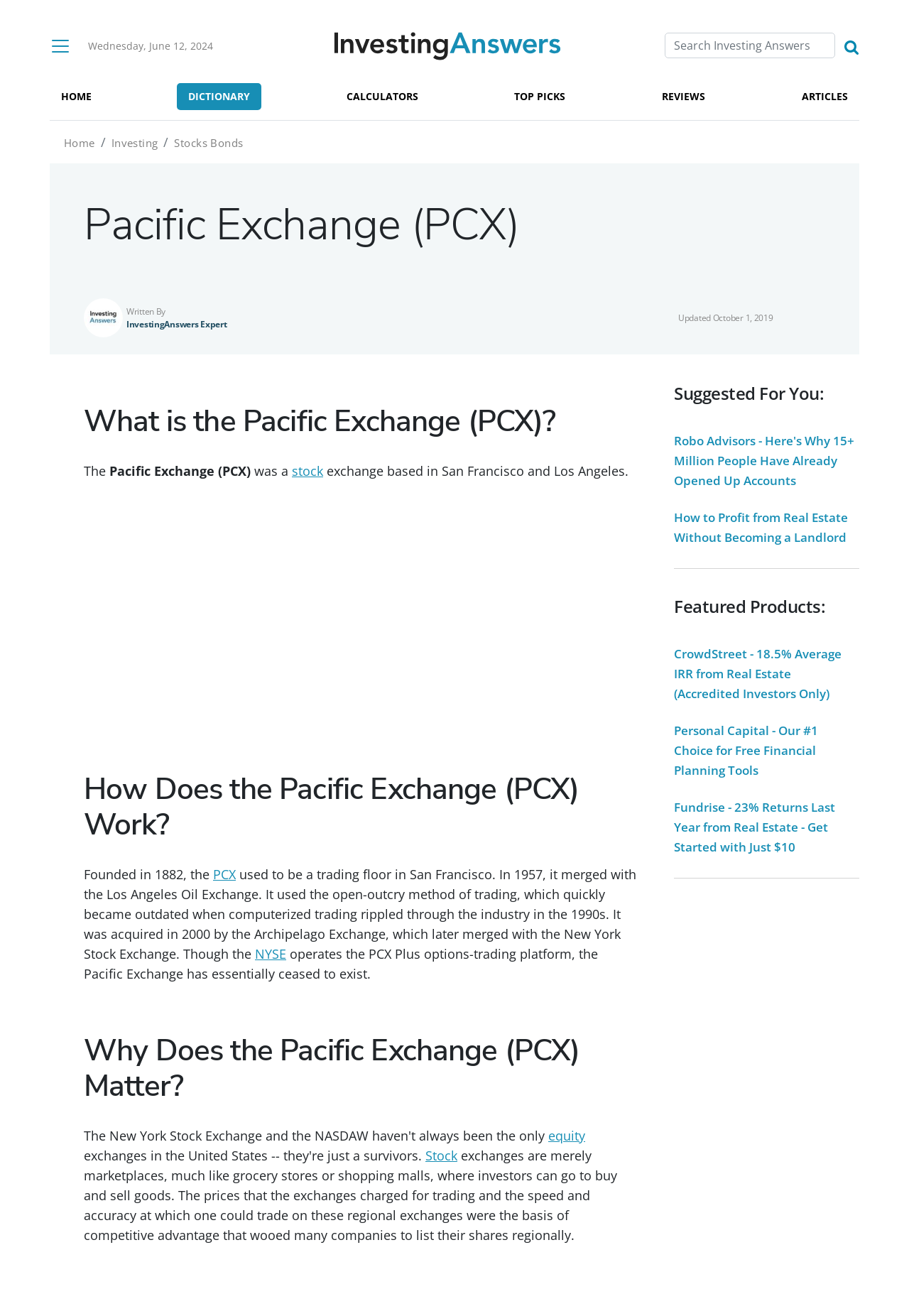Using floating point numbers between 0 and 1, provide the bounding box coordinates in the format (top-left x, top-left y, bottom-right x, bottom-right y). Locate the UI element described here: InvestingAnswers Expert

[0.139, 0.242, 0.246, 0.251]